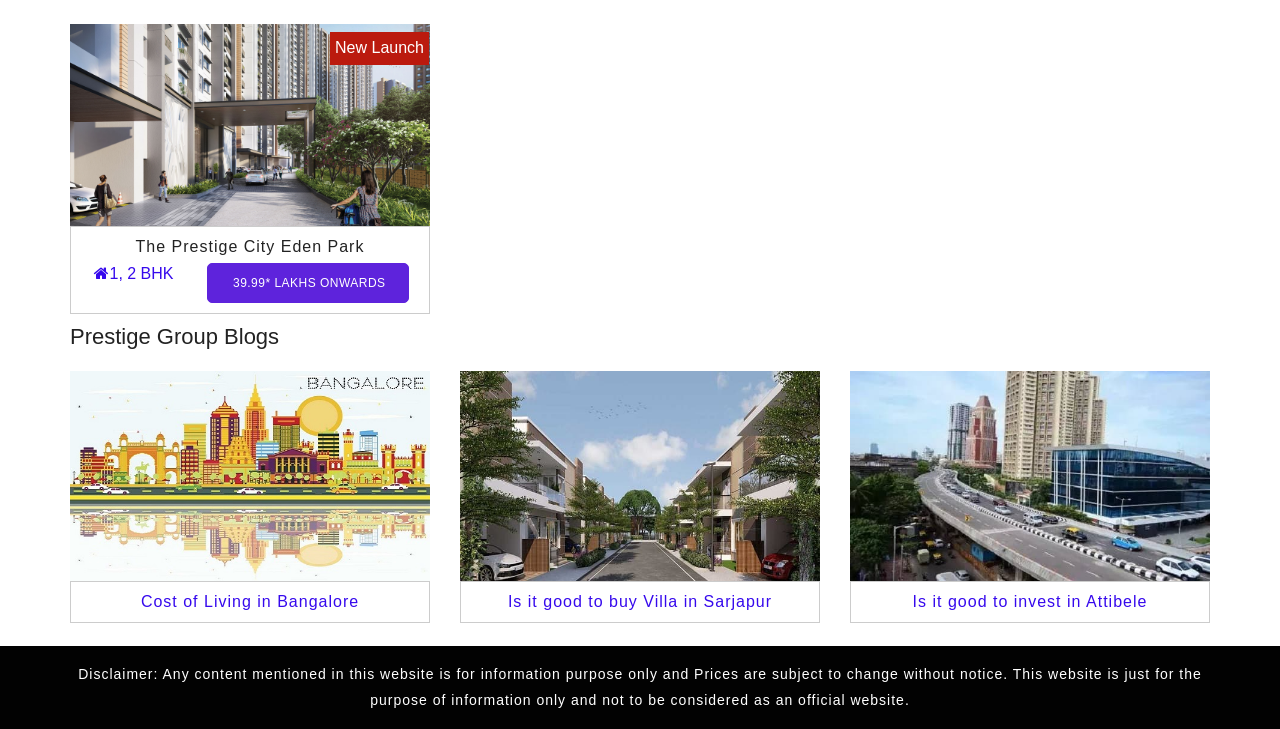Please find the bounding box for the UI element described by: "Cost of Living in Bangalore".

[0.11, 0.812, 0.281, 0.835]